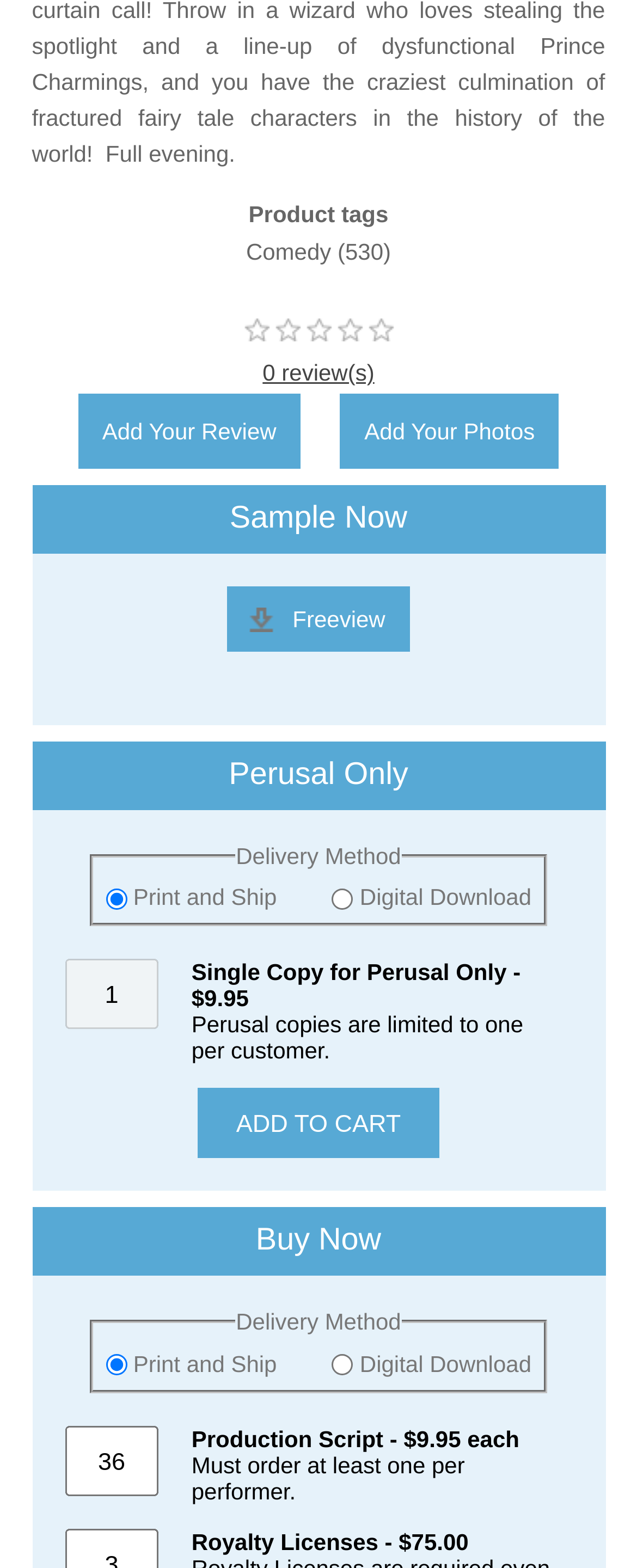Locate the bounding box coordinates of the item that should be clicked to fulfill the instruction: "Add a review".

[0.122, 0.251, 0.472, 0.299]